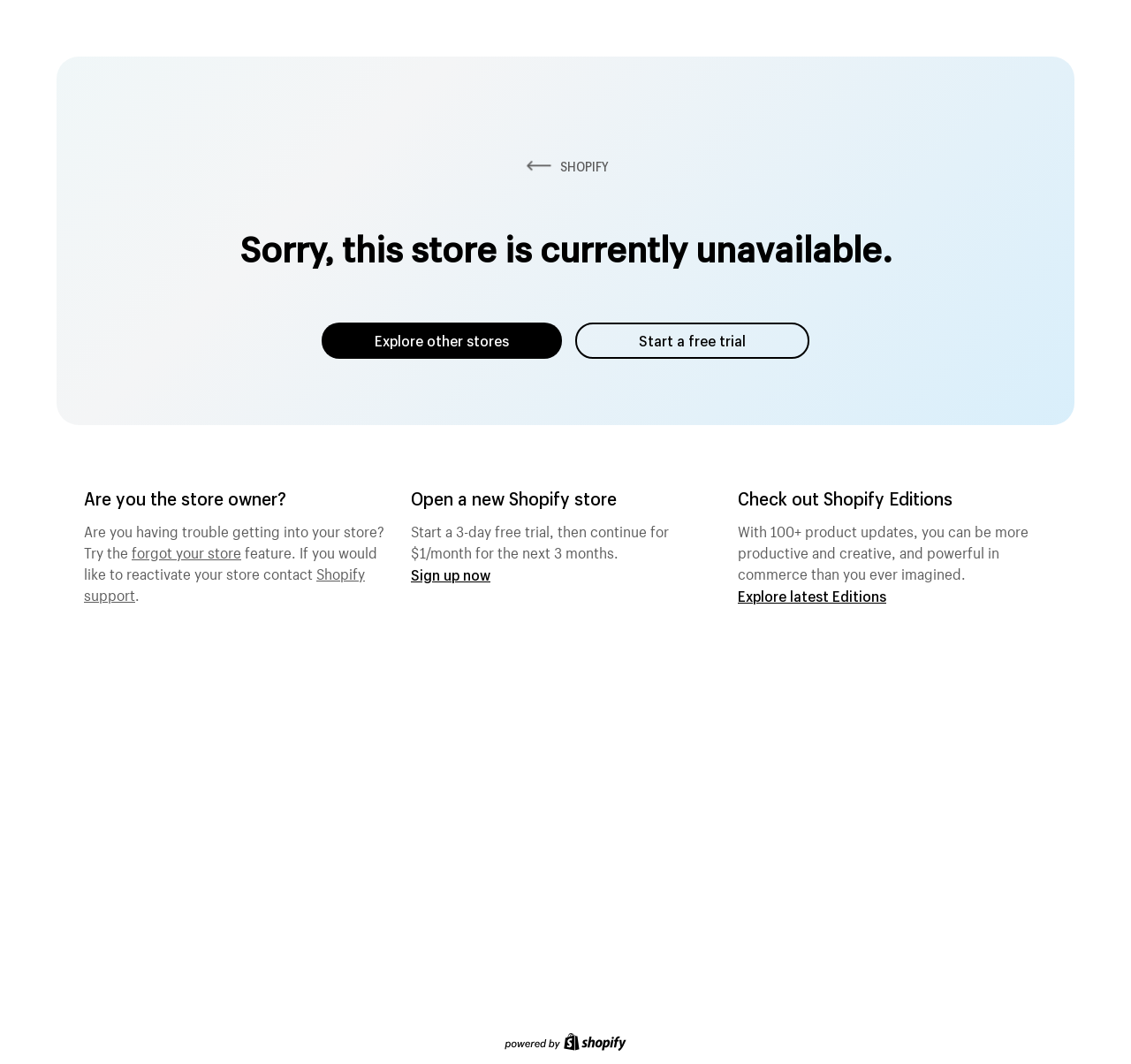Given the webpage screenshot and the description, determine the bounding box coordinates (top-left x, top-left y, bottom-right x, bottom-right y) that define the location of the UI element matching this description: Resources

None